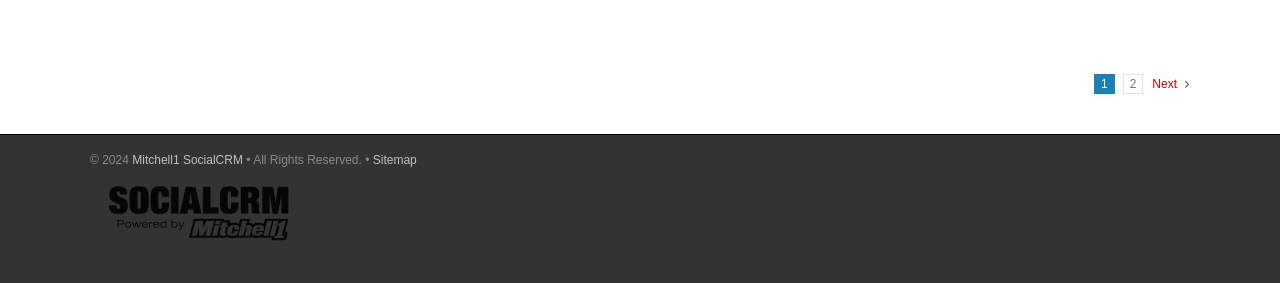Using the elements shown in the image, answer the question comprehensively: How many links are in the footer section?

I counted the number of links in the footer section, which includes 'Mitchell1 SocialCRM', 'Sitemap', and another 'Mitchell1 SocialCRM' link.